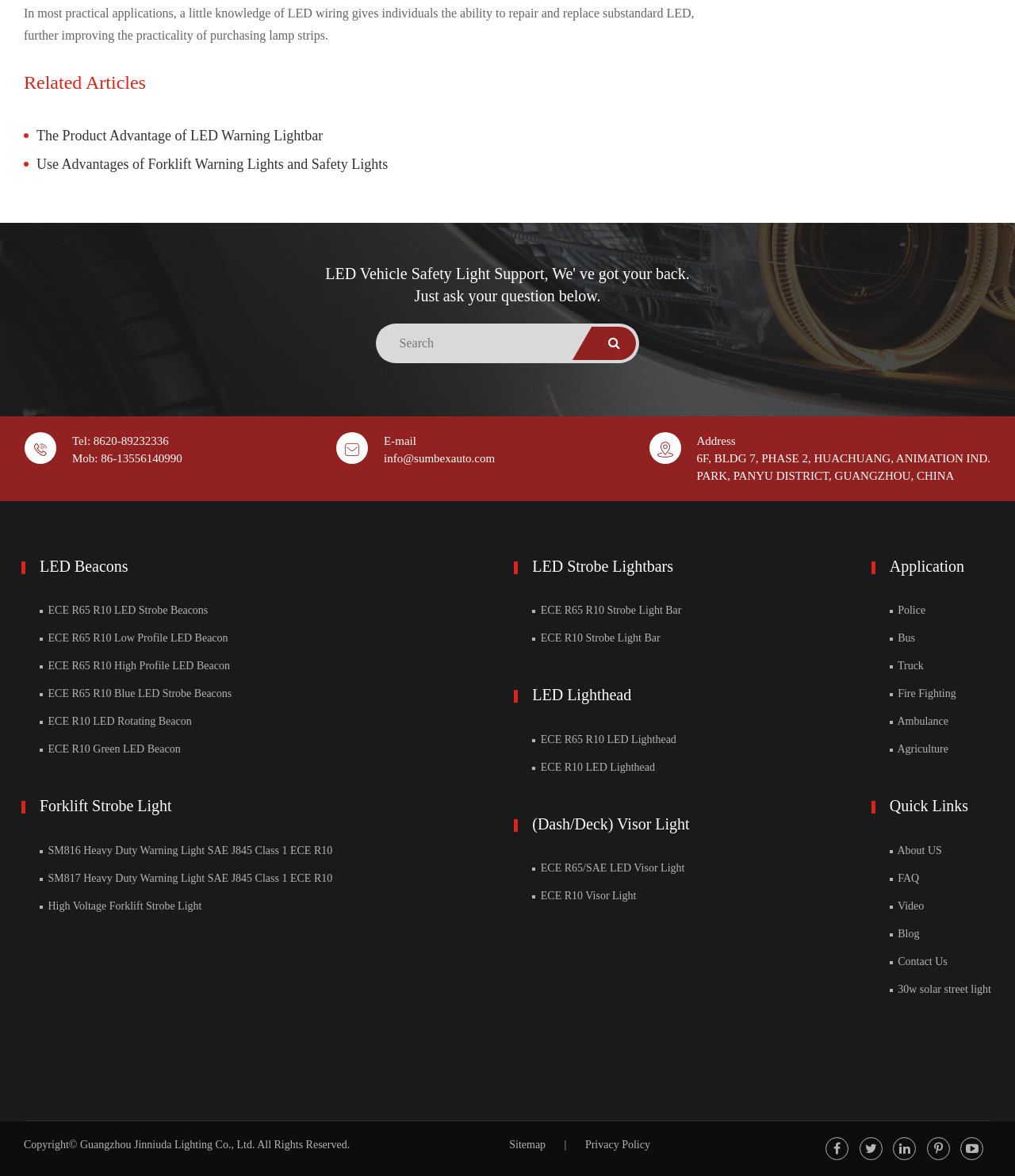What is the company's address?
Provide a detailed and extensive answer to the question.

The company's address can be found in the contact information section, which is located at the bottom of the webpage. The section includes the company's phone number, email, and address. The address is 6F, BLDG 7, PHASE 2, HUACHUANG, ANIMATION IND. PARK, PANYU DISTRICT, GUANGZHOU, CHINA.